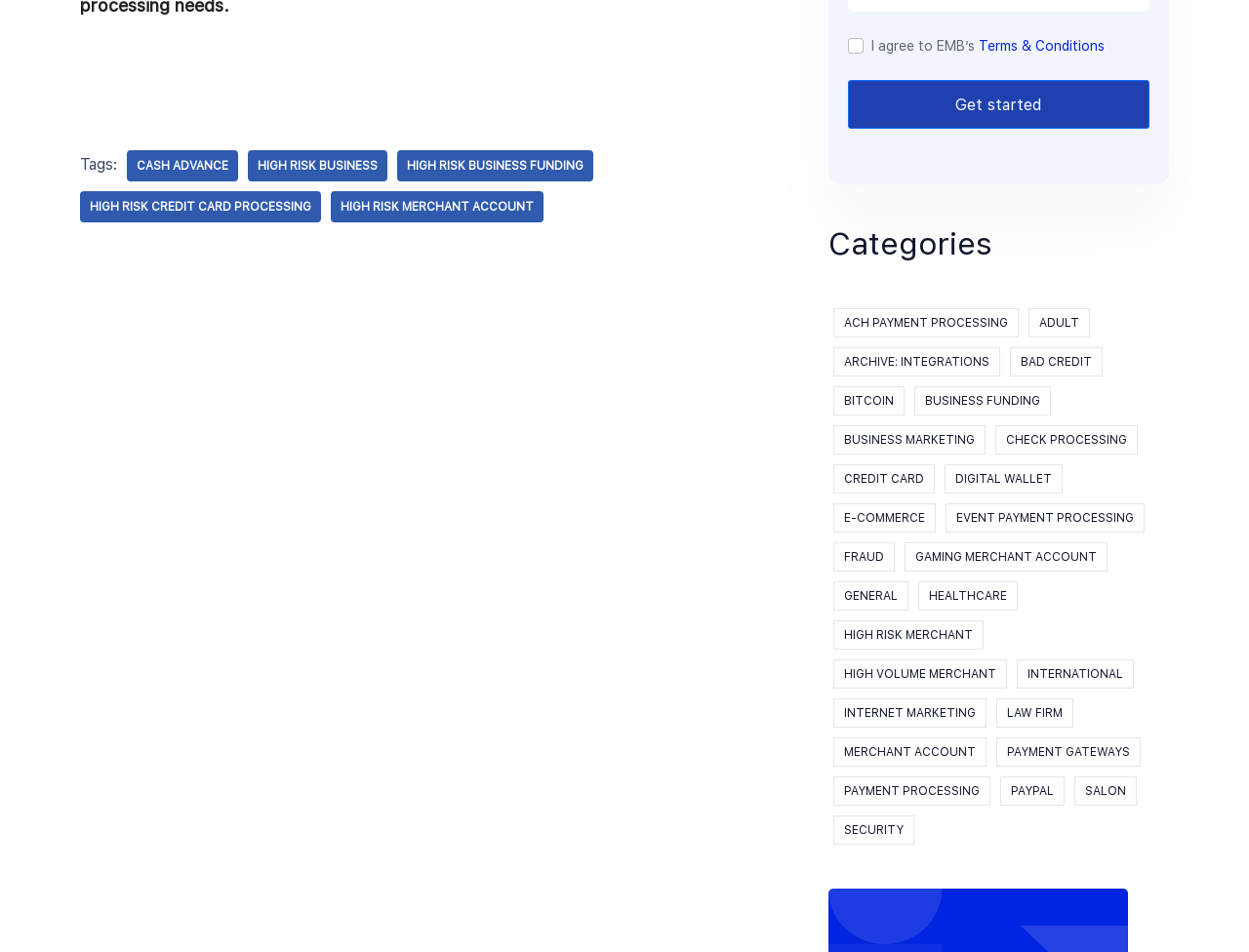How many links are there under 'Categories'?
Please give a detailed and elaborate answer to the question based on the image.

There are multiple links under the 'Categories' section, including 'ACH PAYMENT PROCESSING', 'ADULT', 'ARCHIVE: INTEGRATIONS', and many others. These links are all located under the static text 'Categories'.